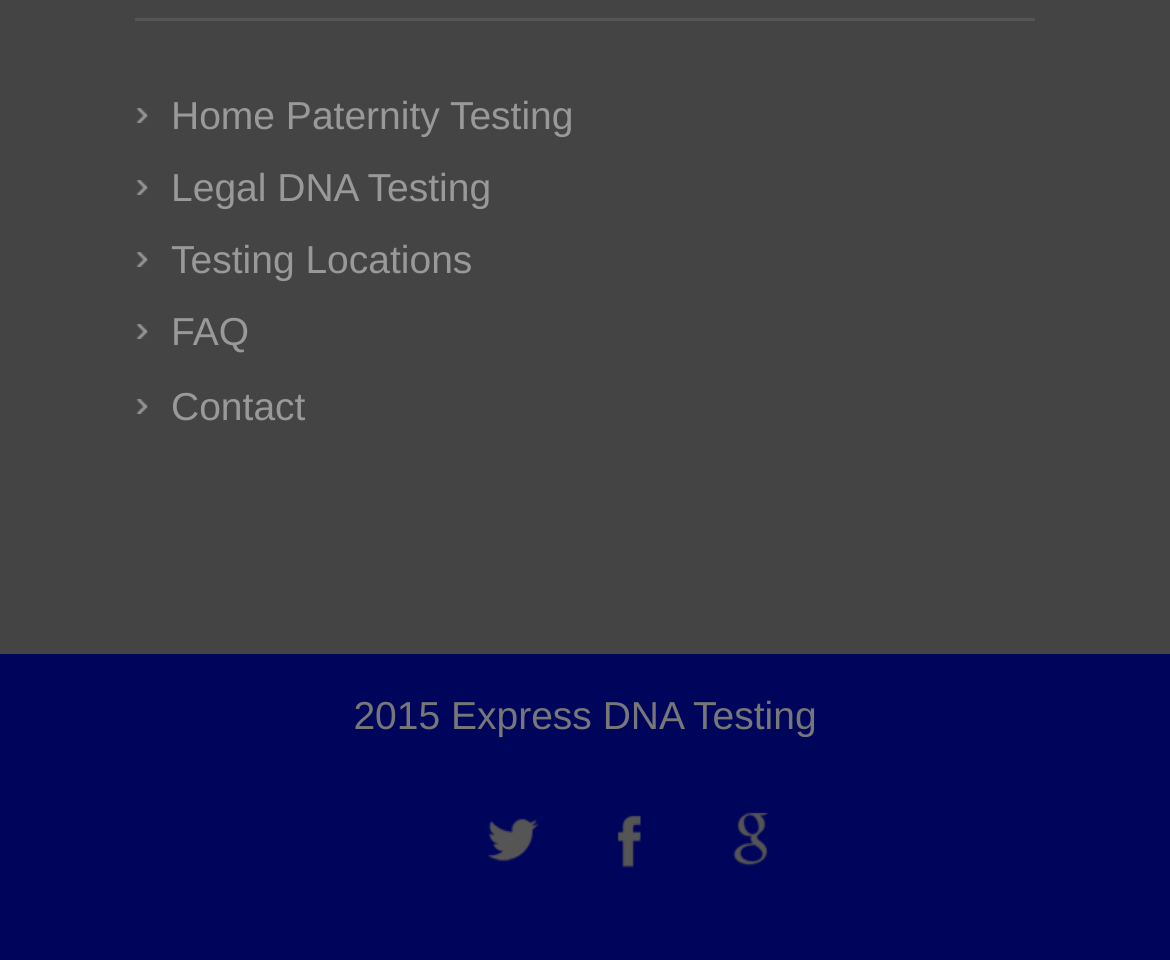Determine the coordinates of the bounding box that should be clicked to complete the instruction: "follow on twitter". The coordinates should be represented by four float numbers between 0 and 1: [left, top, right, bottom].

[0.385, 0.812, 0.487, 0.937]